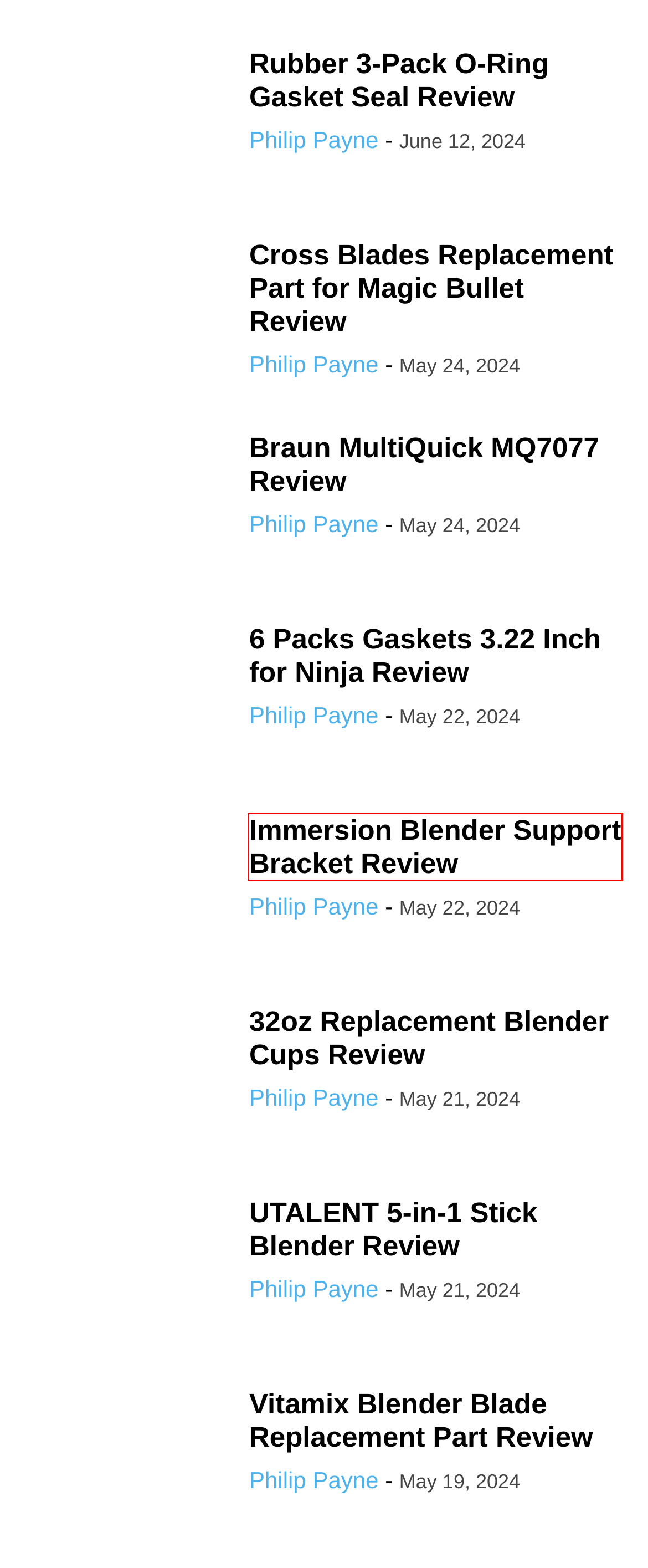Using the screenshot of a webpage with a red bounding box, pick the webpage description that most accurately represents the new webpage after the element inside the red box is clicked. Here are the candidates:
A. Vitamix Blender Blade Replacement Part Review | Angela Juicers
B. Immersion Blender Support Bracket Review | Angela Juicers
C. Rubber 3-Pack O-Ring Gasket Seal Review | Angela Juicers
D. Cross Blades Replacement Part for Magic Bullet Review | Angela Juicers
E. UTALENT 5-in-1 Stick Blender Review | Angela Juicers
F. 6 Packs Gaskets 3.22 Inch for Ninja Review | Angela Juicers
G. 32oz Replacement Blender Cups Review | Angela Juicers
H. Braun MultiQuick MQ7077 Review | Angela Juicers

B